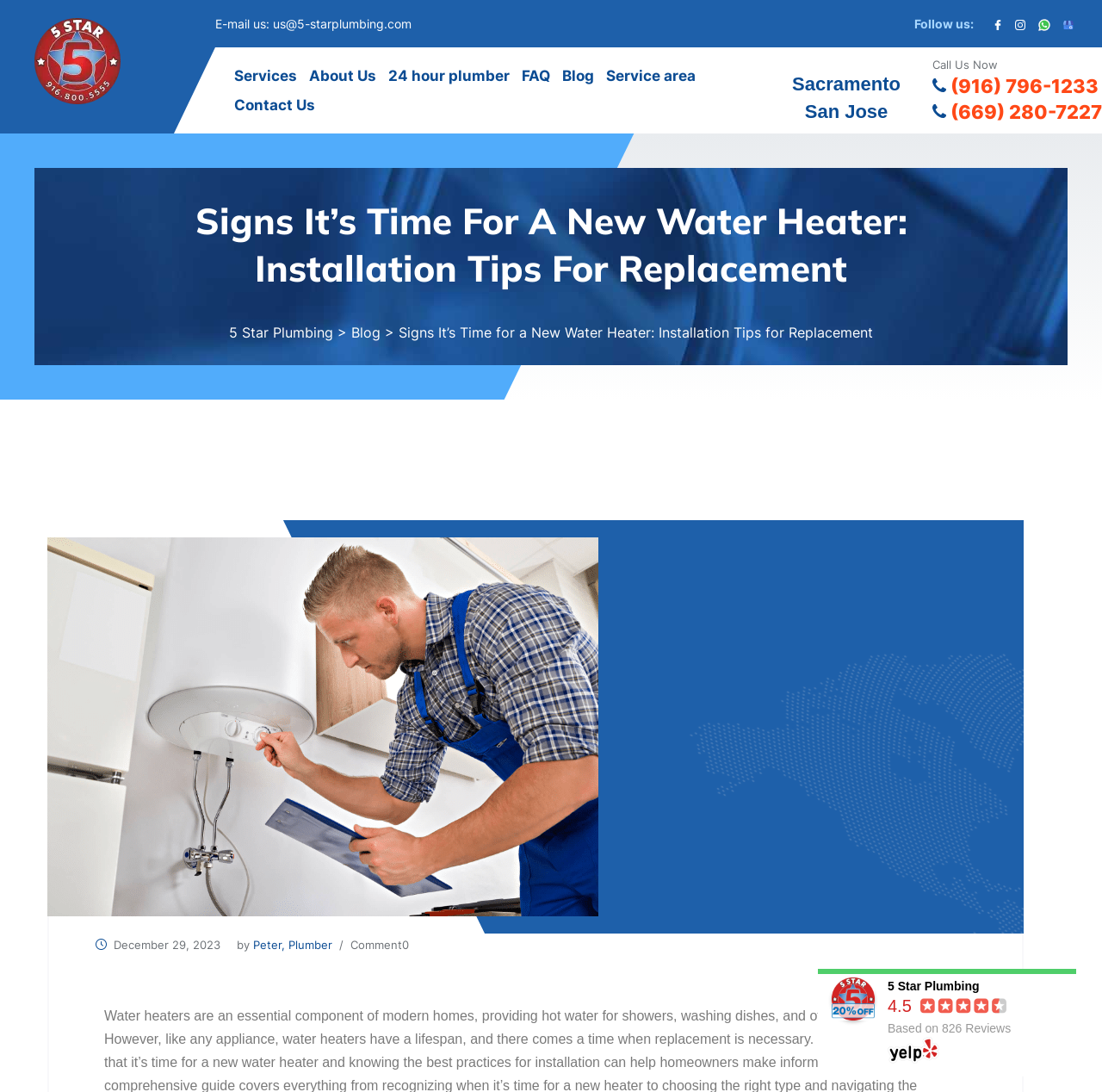Describe all the significant parts and information present on the webpage.

This webpage is about water heater installation and repair services in Sacramento, provided by 5 Star Plumbing Experts. At the top left corner, there is a logo of the company, accompanied by a navigation menu with links to services, about us, and contact information. On the top right corner, there are social media links and an email address.

Below the navigation menu, there is a large background image with a heading that reads "Signs It’s Time For A New Water Heater: Installation Tips For Replacement". This heading is followed by a link to the company's blog and a brief description of the article.

The main content of the webpage is an article about signs that indicate it's time to replace a water heater, along with installation tips. The article is dated December 29, 2023, and is written by Peter, a plumber. There are no images within the article, but there is a link to read the full article.

At the bottom of the webpage, there is a section with the company's contact information, including two phone numbers and a call-to-action button. On the right side of this section, there is a rating section with a 4.5-star rating based on 826 reviews, accompanied by a Yelp logo and a link to the company's Yelp page.

Throughout the webpage, there are several images, including the company's logo, social media icons, and a background image for the page title. The overall layout is organized, with clear headings and concise text.